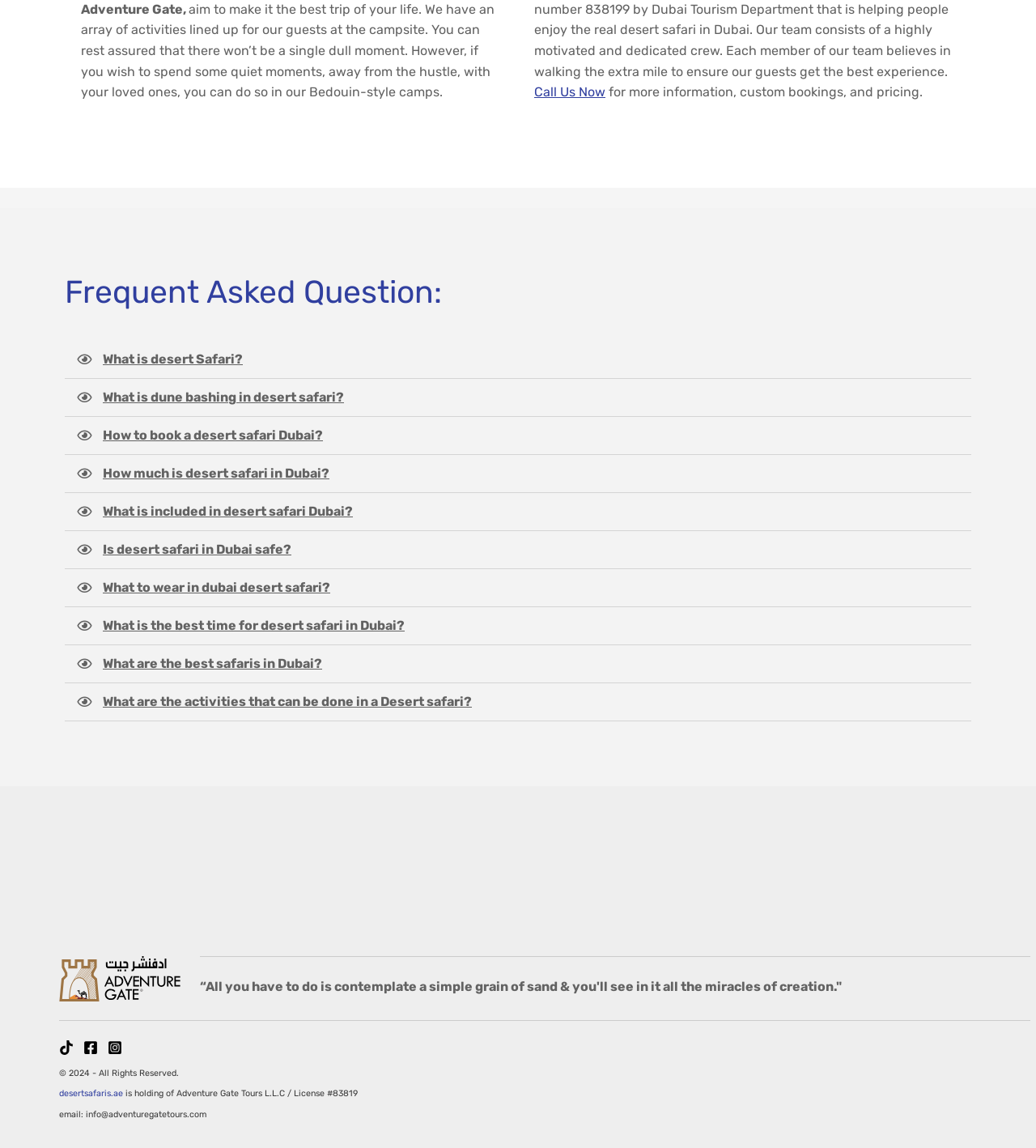Determine the bounding box coordinates for the region that must be clicked to execute the following instruction: "Click 'Call Us Now' for more information".

[0.516, 0.073, 0.584, 0.087]